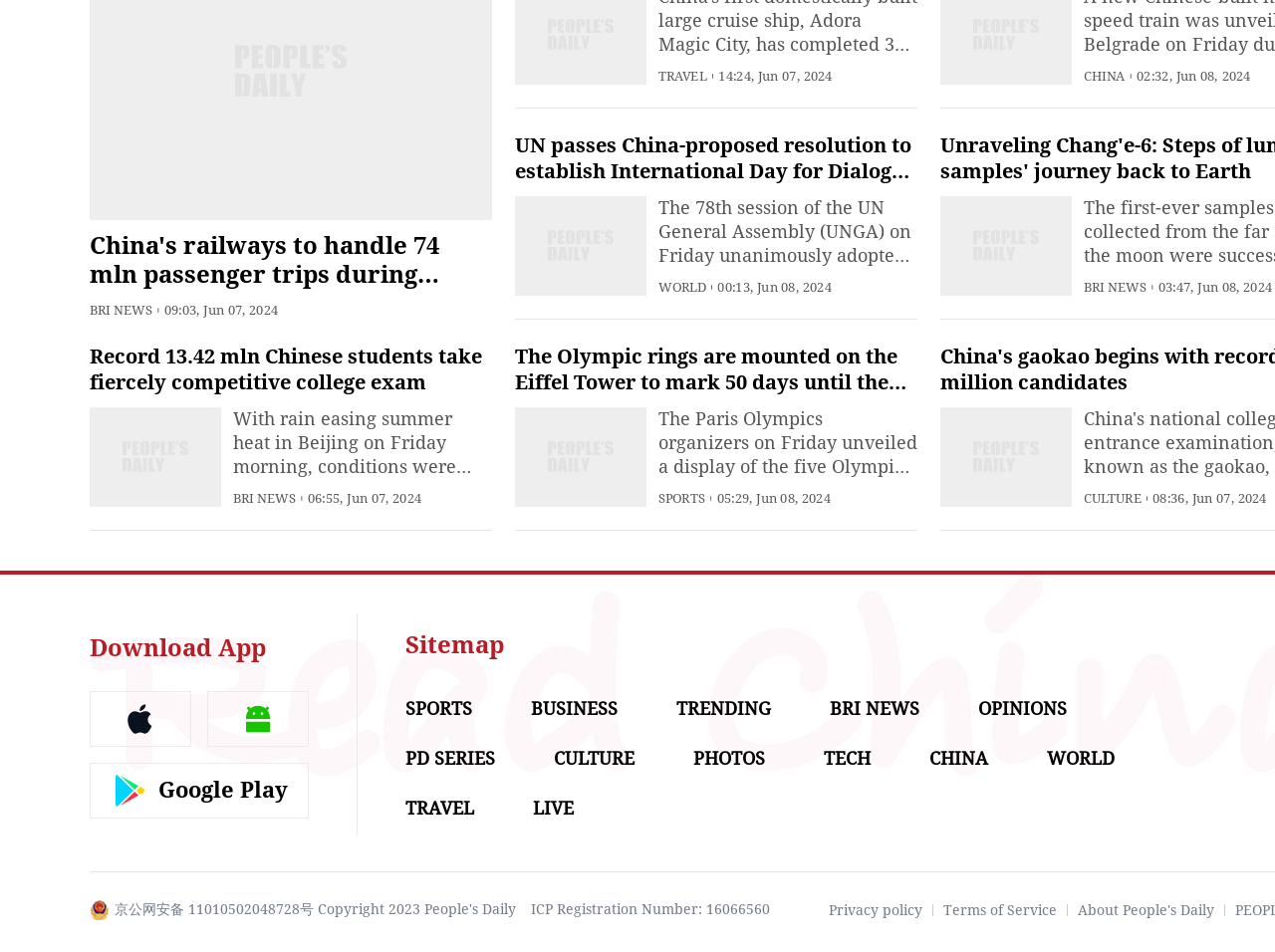Locate the bounding box coordinates of the segment that needs to be clicked to meet this instruction: "Read the opinions".

[0.767, 0.733, 0.837, 0.755]